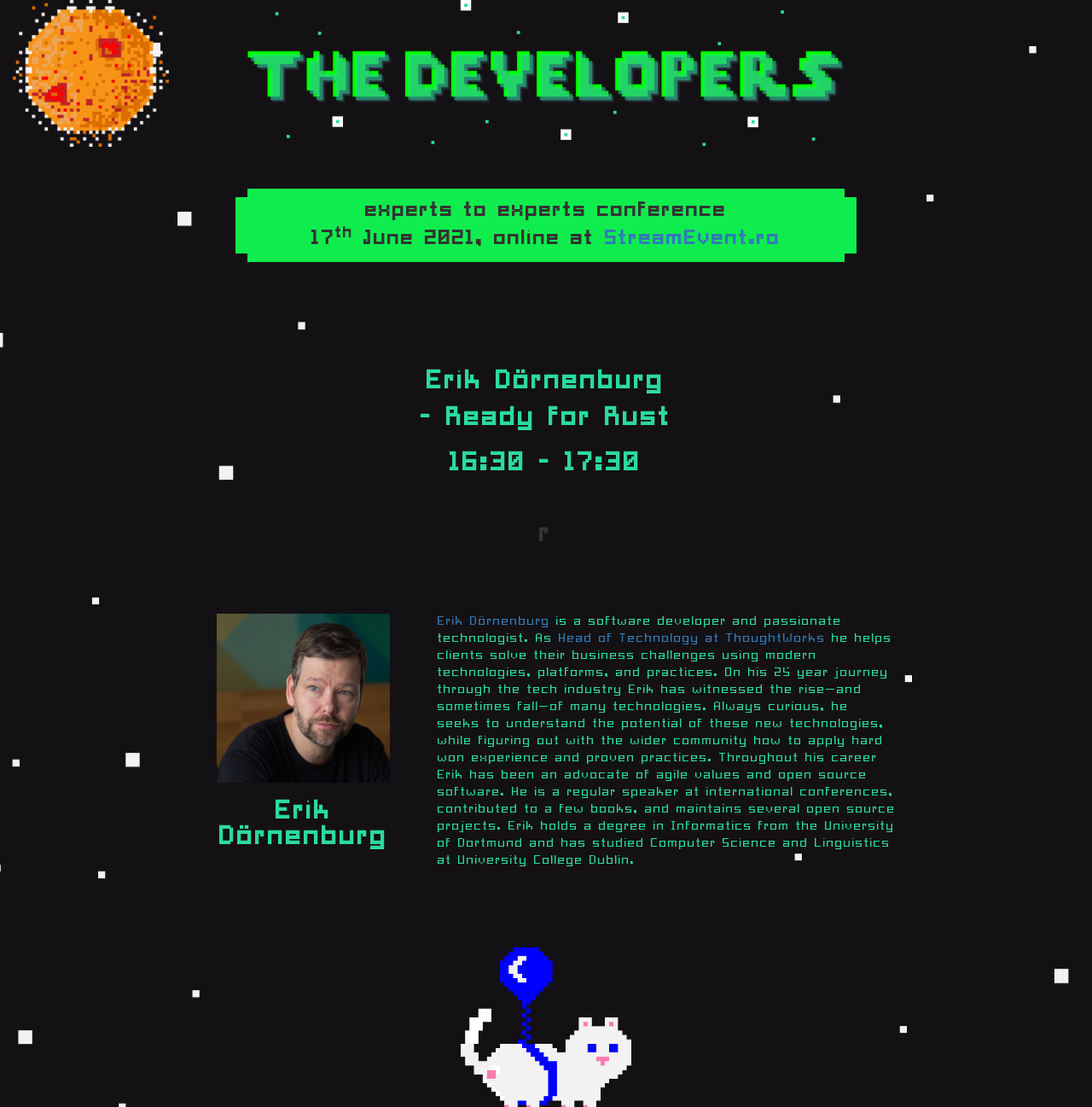What is the time of the conference? Using the information from the screenshot, answer with a single word or phrase.

16:30 - 17:30